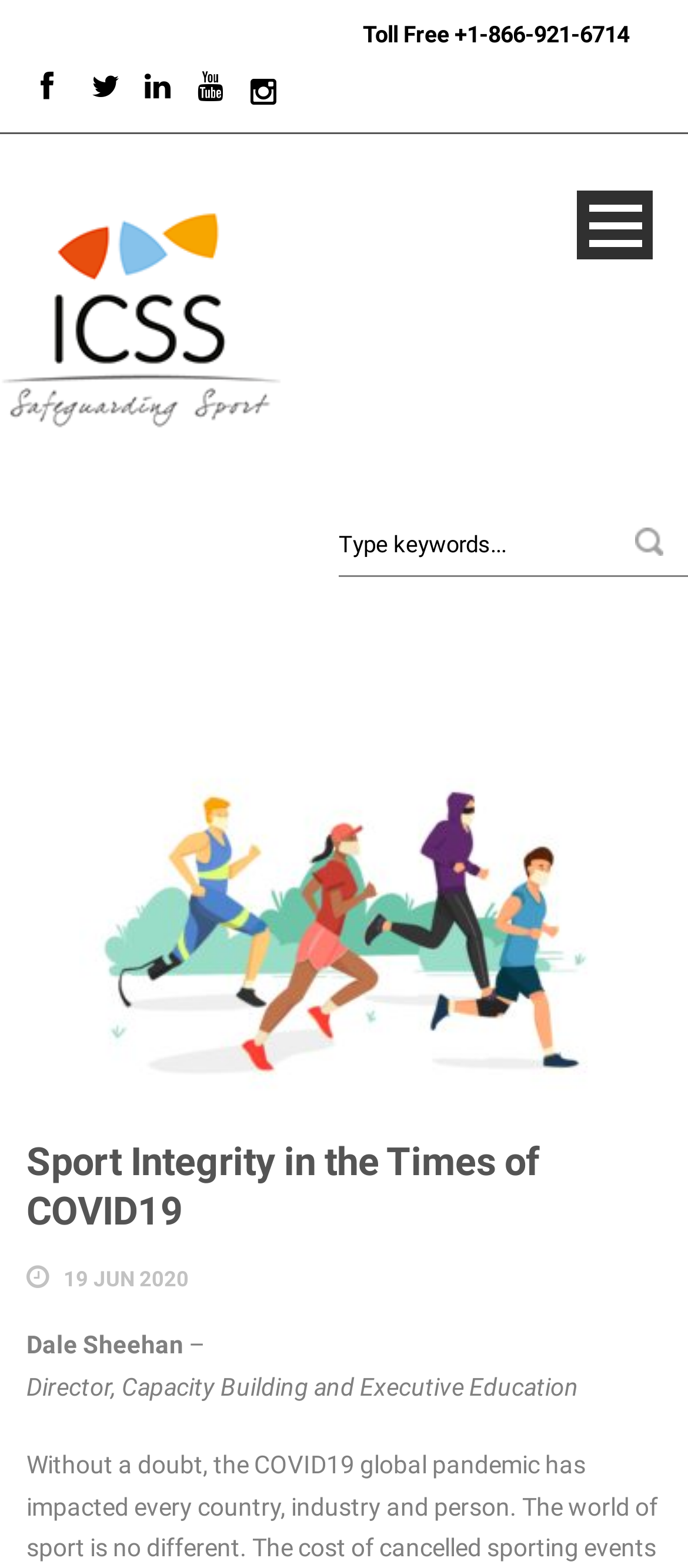Utilize the details in the image to give a detailed response to the question: What is the third icon from the left in the top navigation bar?

I counted the icons from the left and found that the third one is represented by the Unicode character ''.